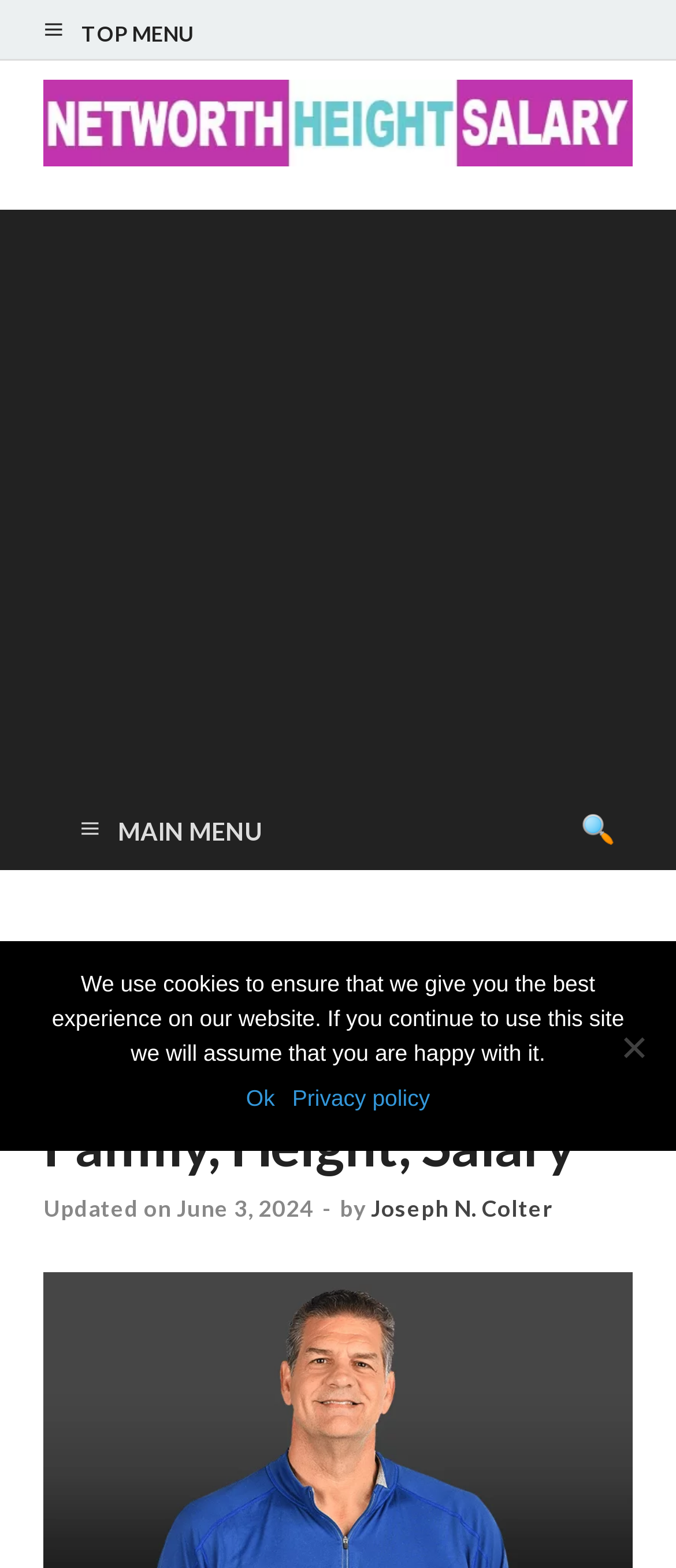Locate the bounding box for the described UI element: "Ok". Ensure the coordinates are four float numbers between 0 and 1, formatted as [left, top, right, bottom].

[0.364, 0.69, 0.407, 0.712]